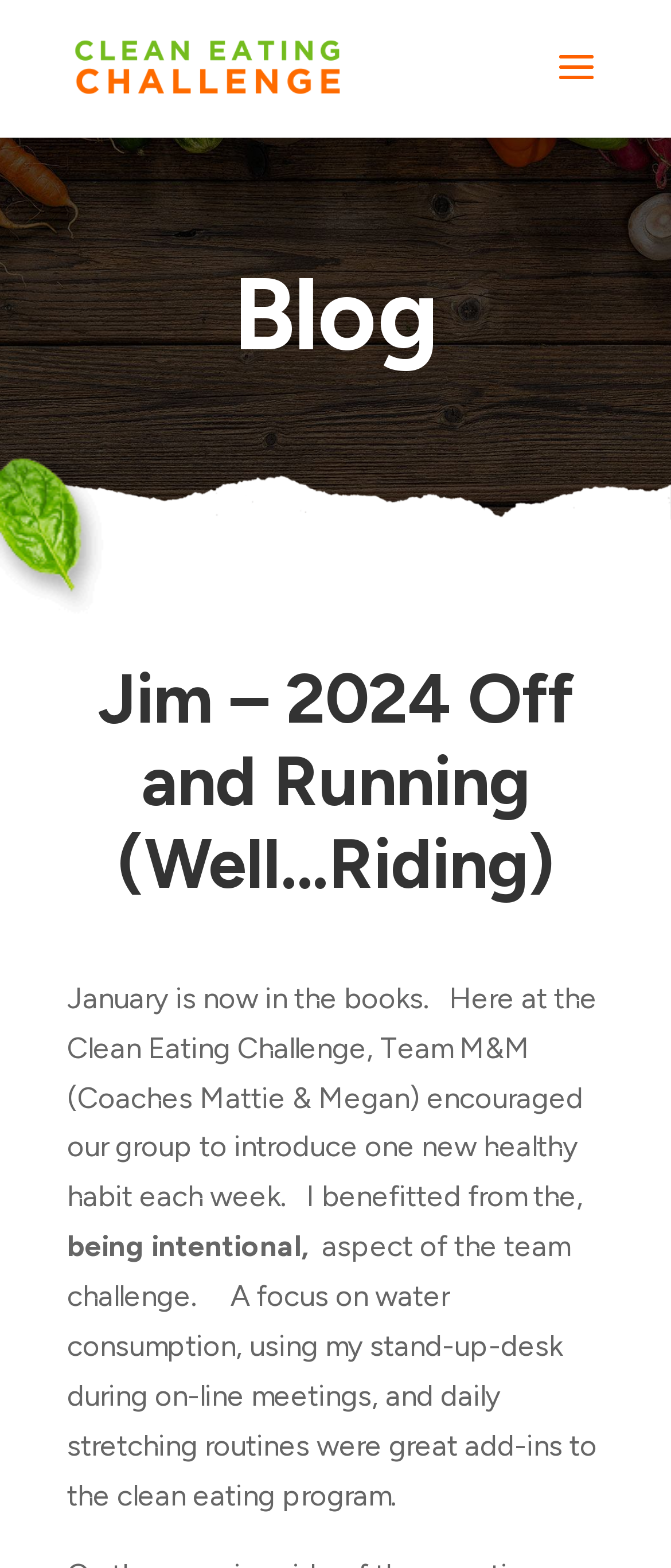Respond with a single word or phrase:
What is the name of the team mentioned in the blog?

Team M&M